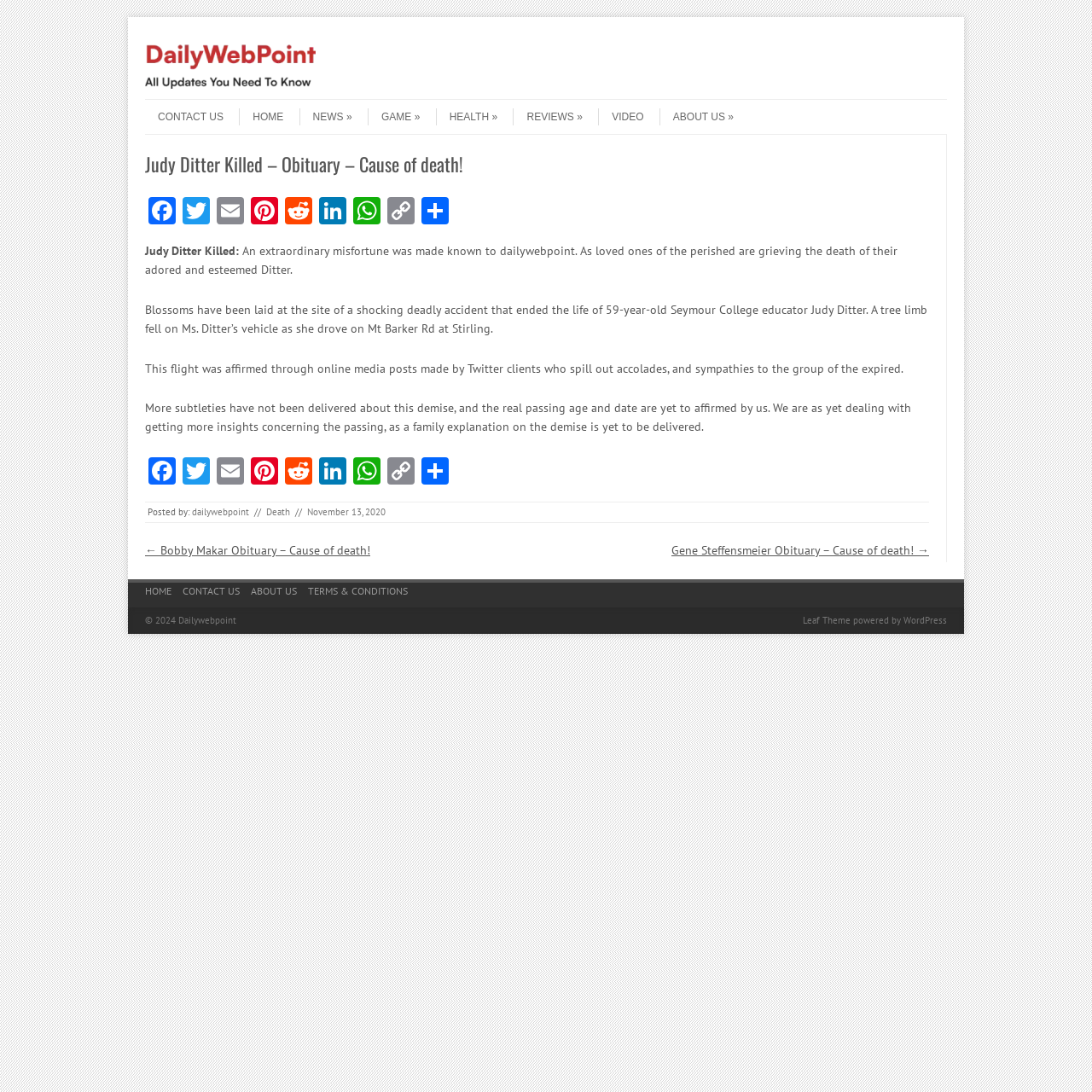Determine the bounding box coordinates of the section I need to click to execute the following instruction: "Go to the 'HOME' page". Provide the coordinates as four float numbers between 0 and 1, i.e., [left, top, right, bottom].

[0.219, 0.099, 0.26, 0.115]